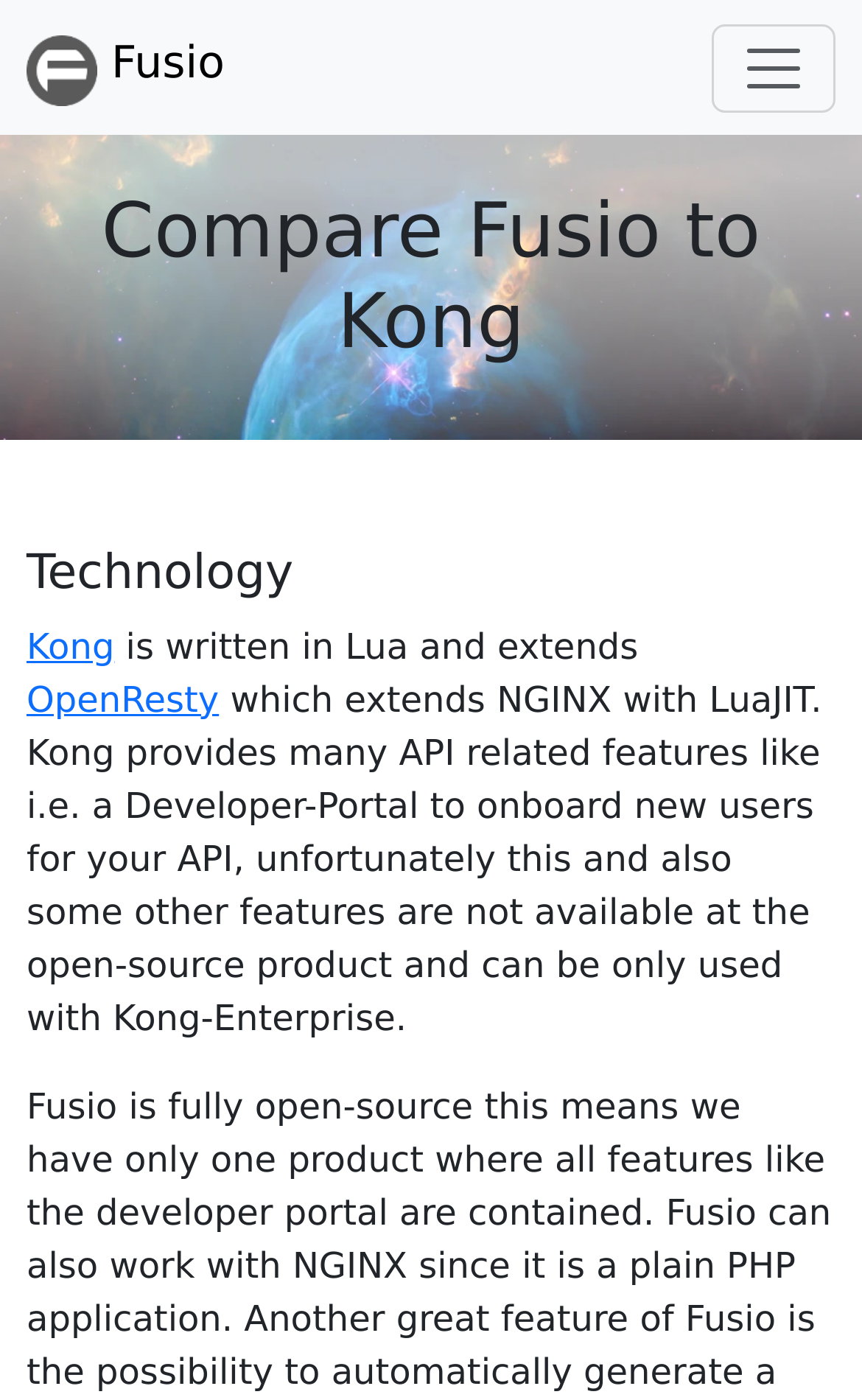Please specify the bounding box coordinates in the format (top-left x, top-left y, bottom-right x, bottom-right y), with values ranging from 0 to 1. Identify the bounding box for the UI component described as follows: Fusio

[0.031, 0.013, 0.261, 0.084]